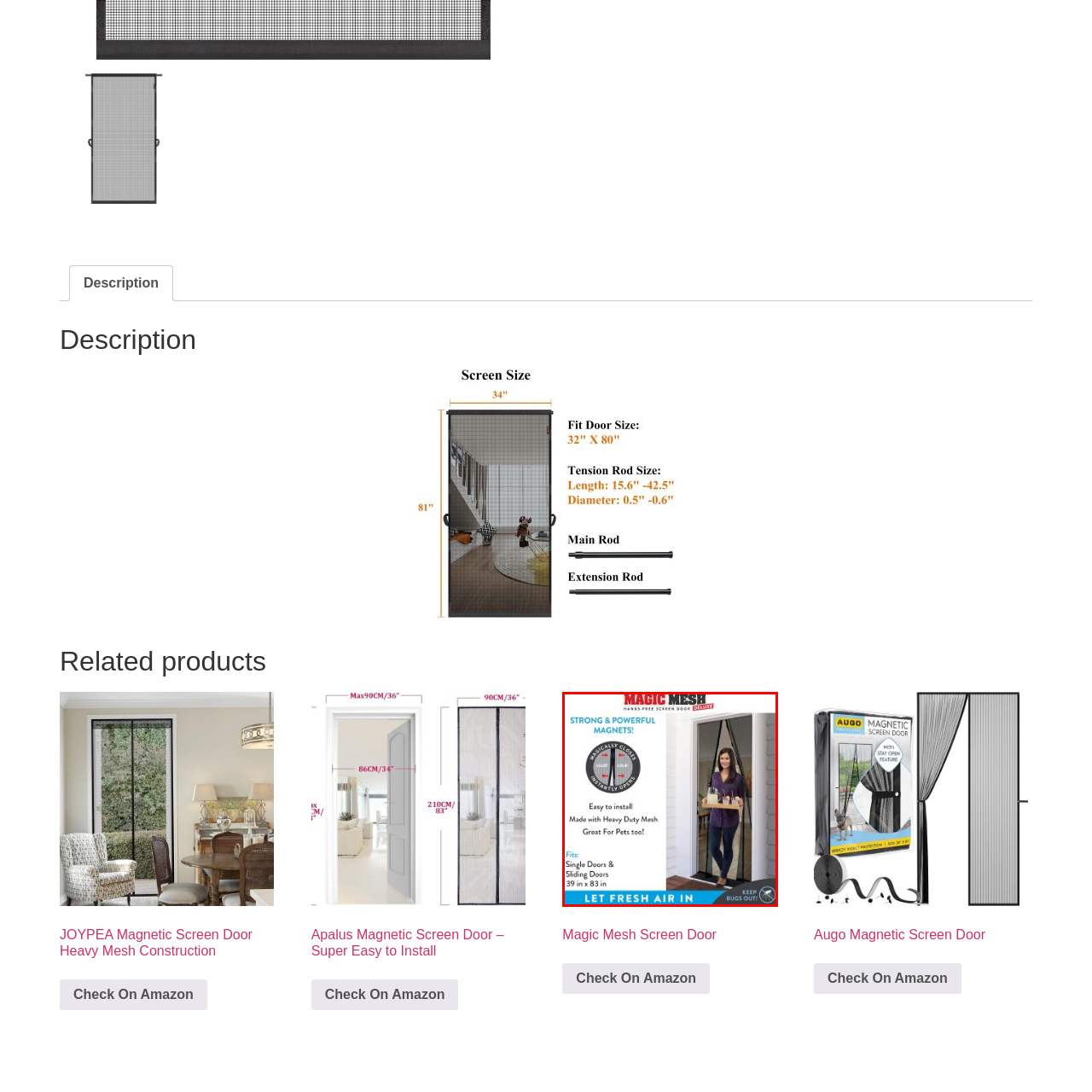Examine the image highlighted by the red boundary, What is the size of the Magic Mesh Screen Door? Provide your answer in a single word or phrase.

39 by 83 inches